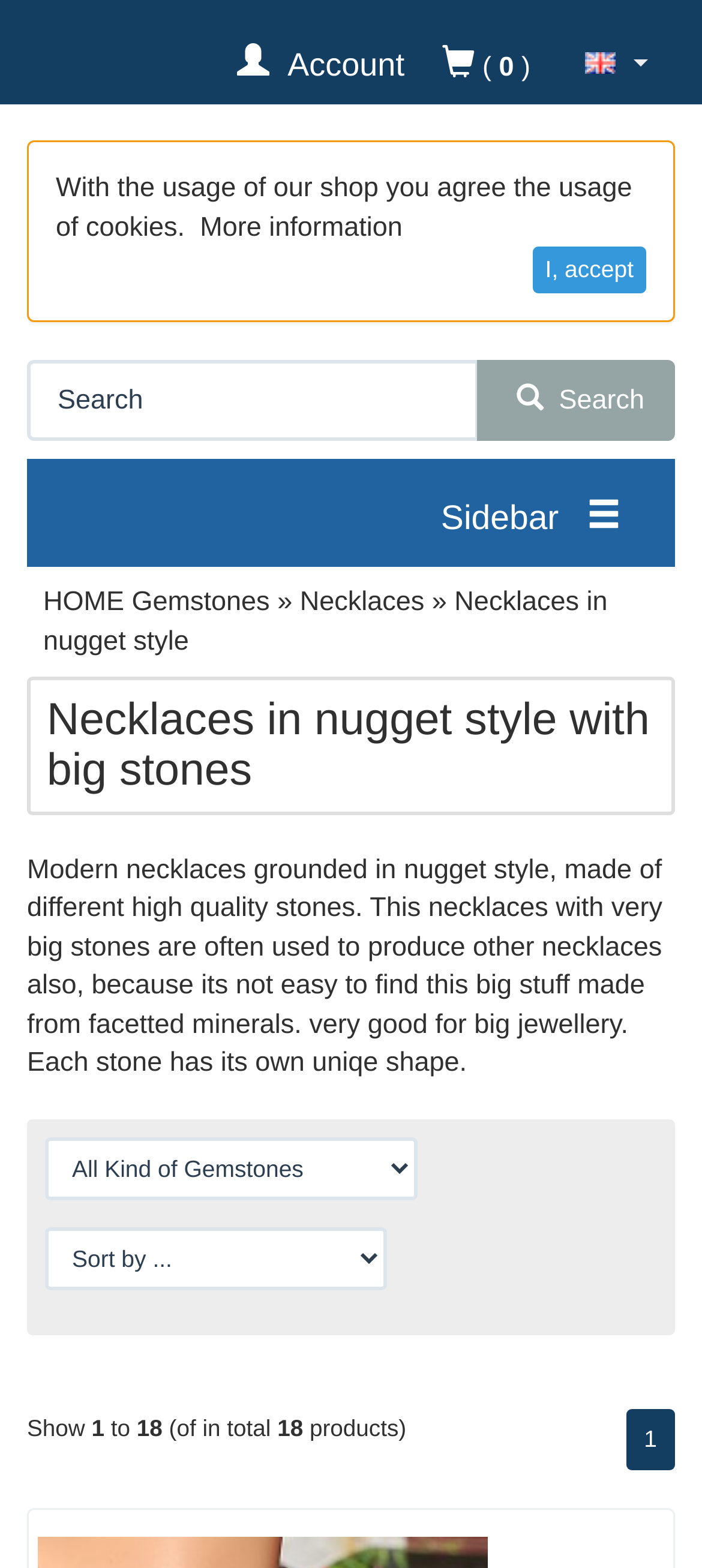What is the principal heading displayed on the webpage?

Necklaces in nugget style with big stones